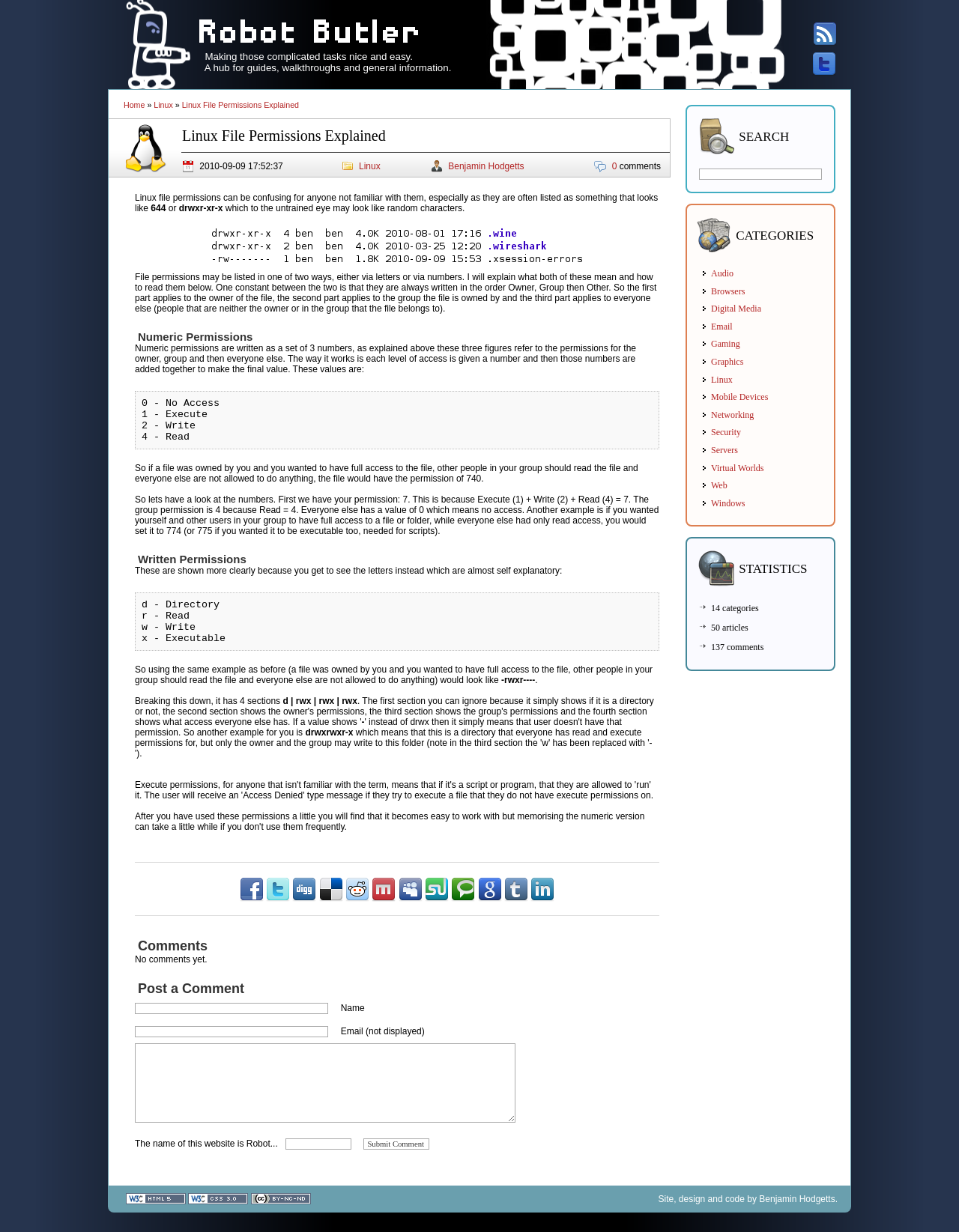Please identify the bounding box coordinates of the element on the webpage that should be clicked to follow this instruction: "Follow us on Twitter". The bounding box coordinates should be given as four float numbers between 0 and 1, formatted as [left, top, right, bottom].

[0.847, 0.055, 0.872, 0.064]